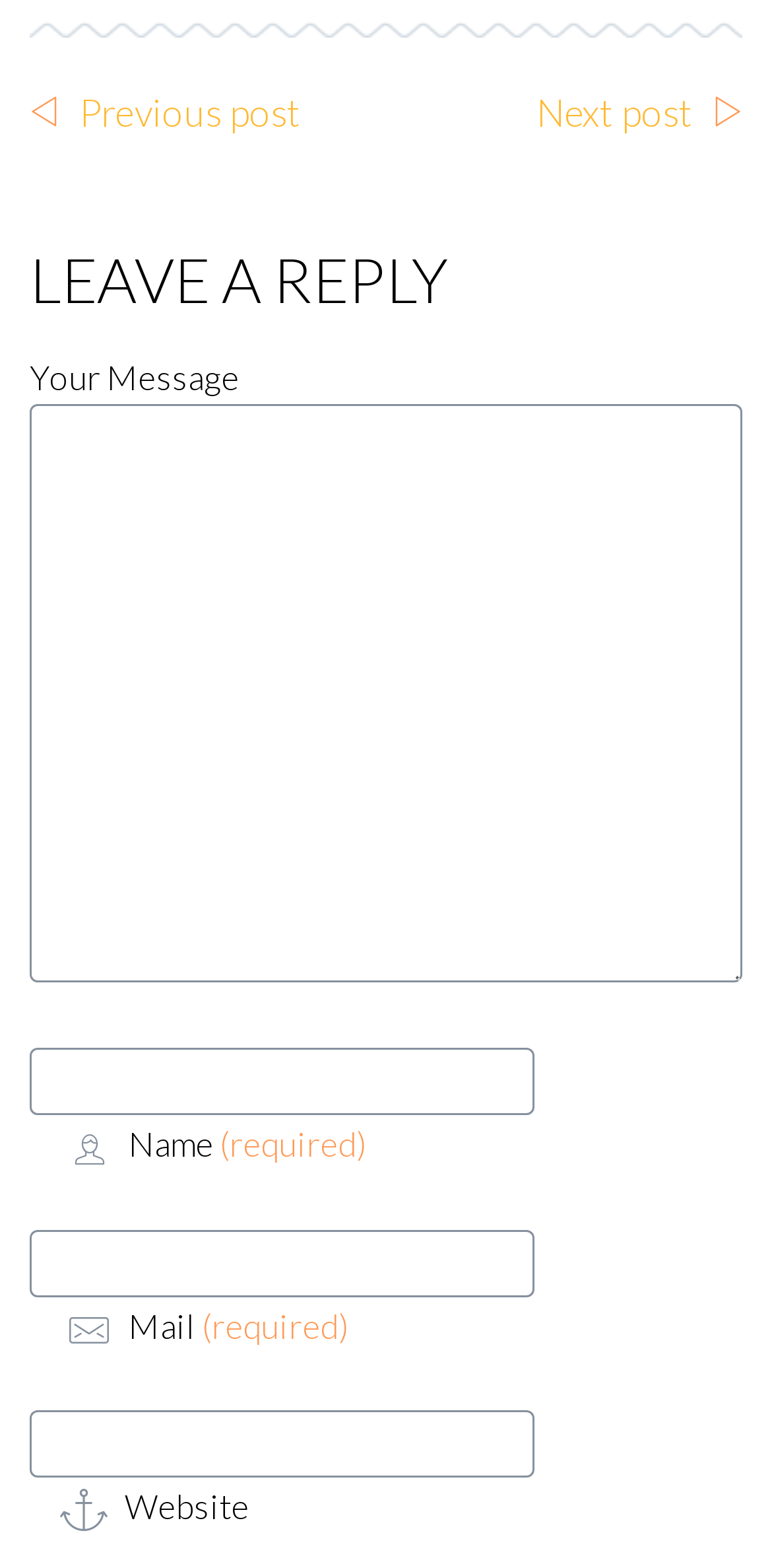Given the content of the image, can you provide a detailed answer to the question?
What is the purpose of the text box labeled 'Your Message'?

The text box labeled 'Your Message' is located below the heading 'LEAVE A REPLY', which suggests that it is intended for users to leave a reply or comment on the webpage. The presence of this text box and the heading indicates that the webpage allows users to interact with the content by leaving a reply.